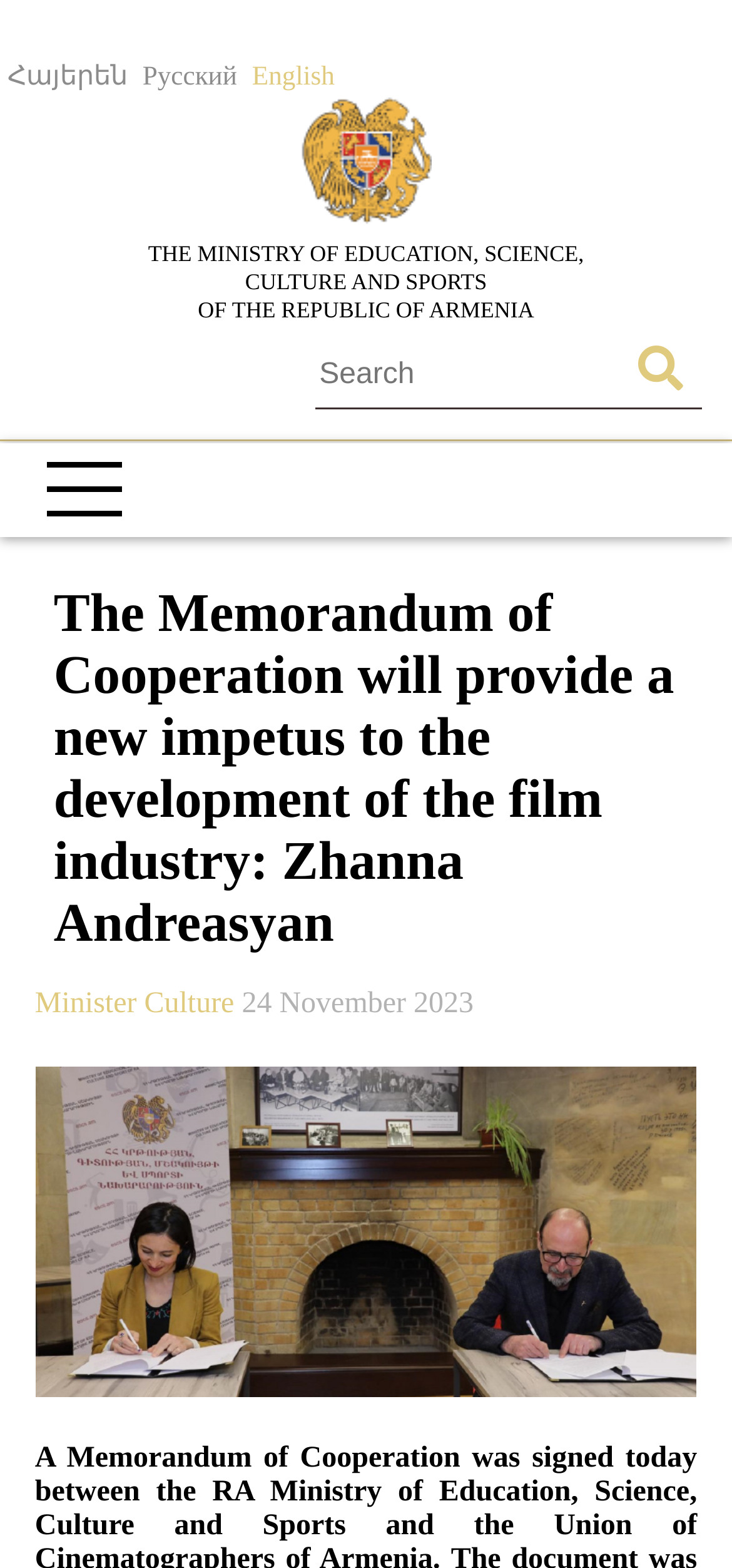What is the name of the ministry?
Provide a detailed and extensive answer to the question.

I found the name of the ministry by looking at the link with the longest text, which is located at the top of the webpage.